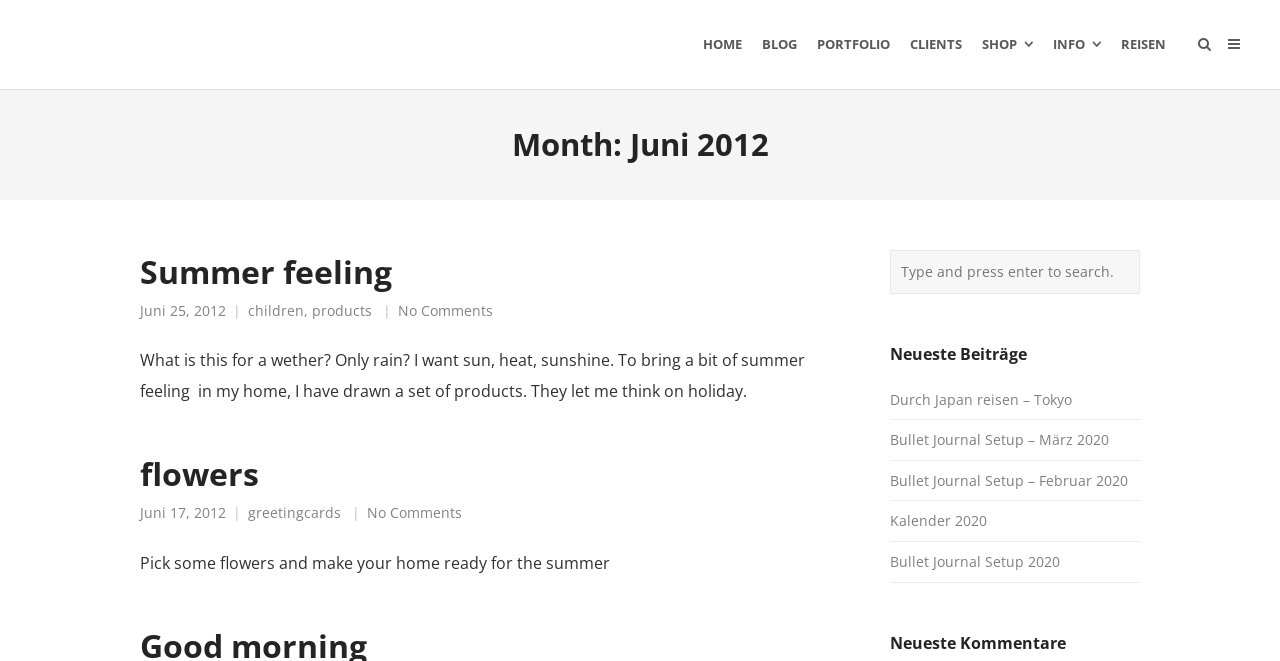Provide the bounding box coordinates of the area you need to click to execute the following instruction: "read the 'Summer feeling' article".

[0.109, 0.378, 0.672, 0.653]